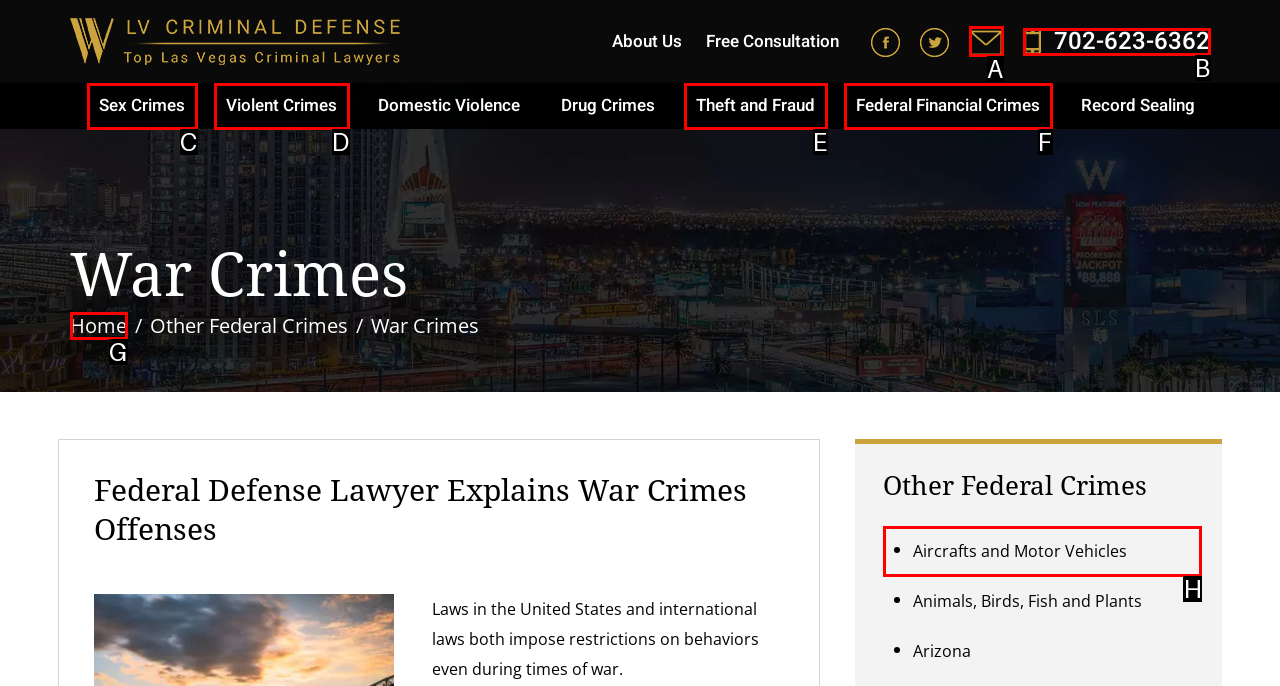Identify the correct HTML element to click for the task: Click the Aircrafts and Motor Vehicles link. Provide the letter of your choice.

H